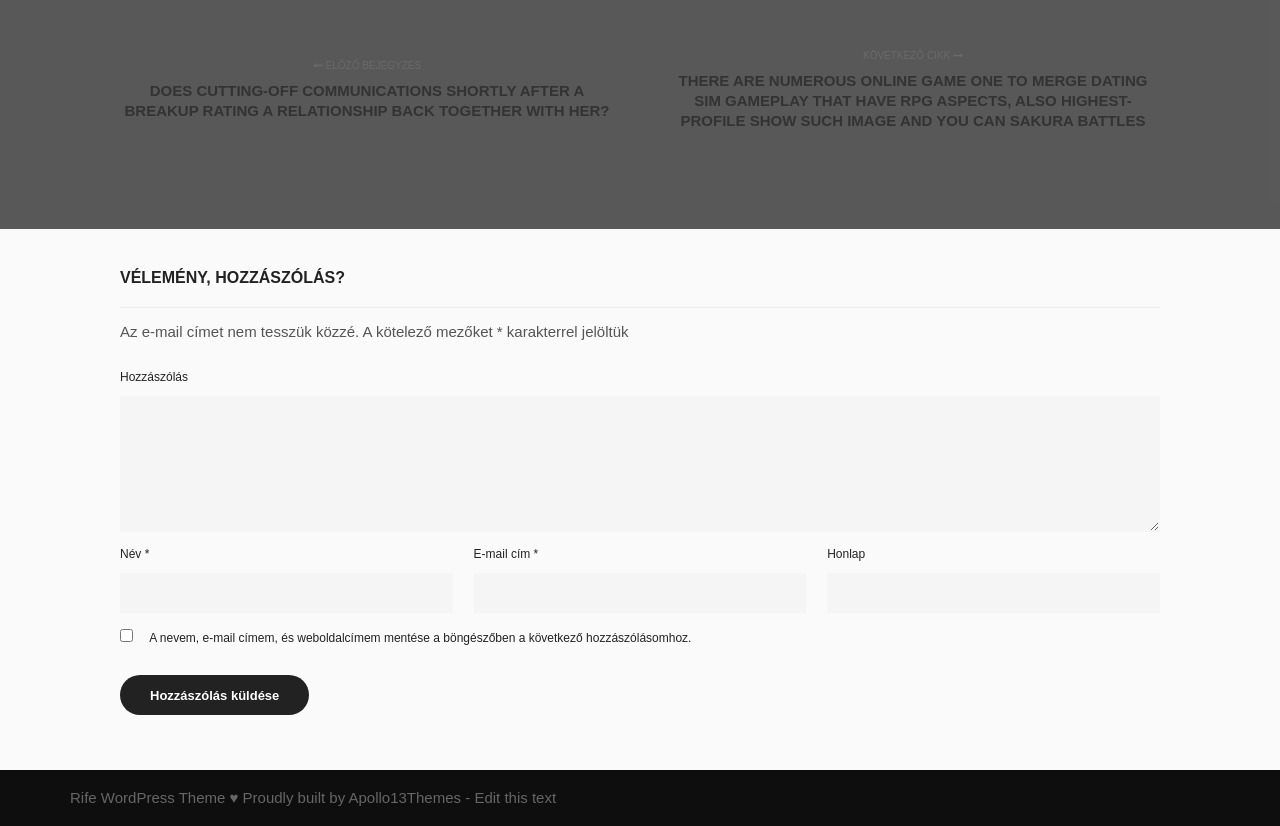What is the purpose of the button at the bottom?
Using the image, respond with a single word or phrase.

Submit comment